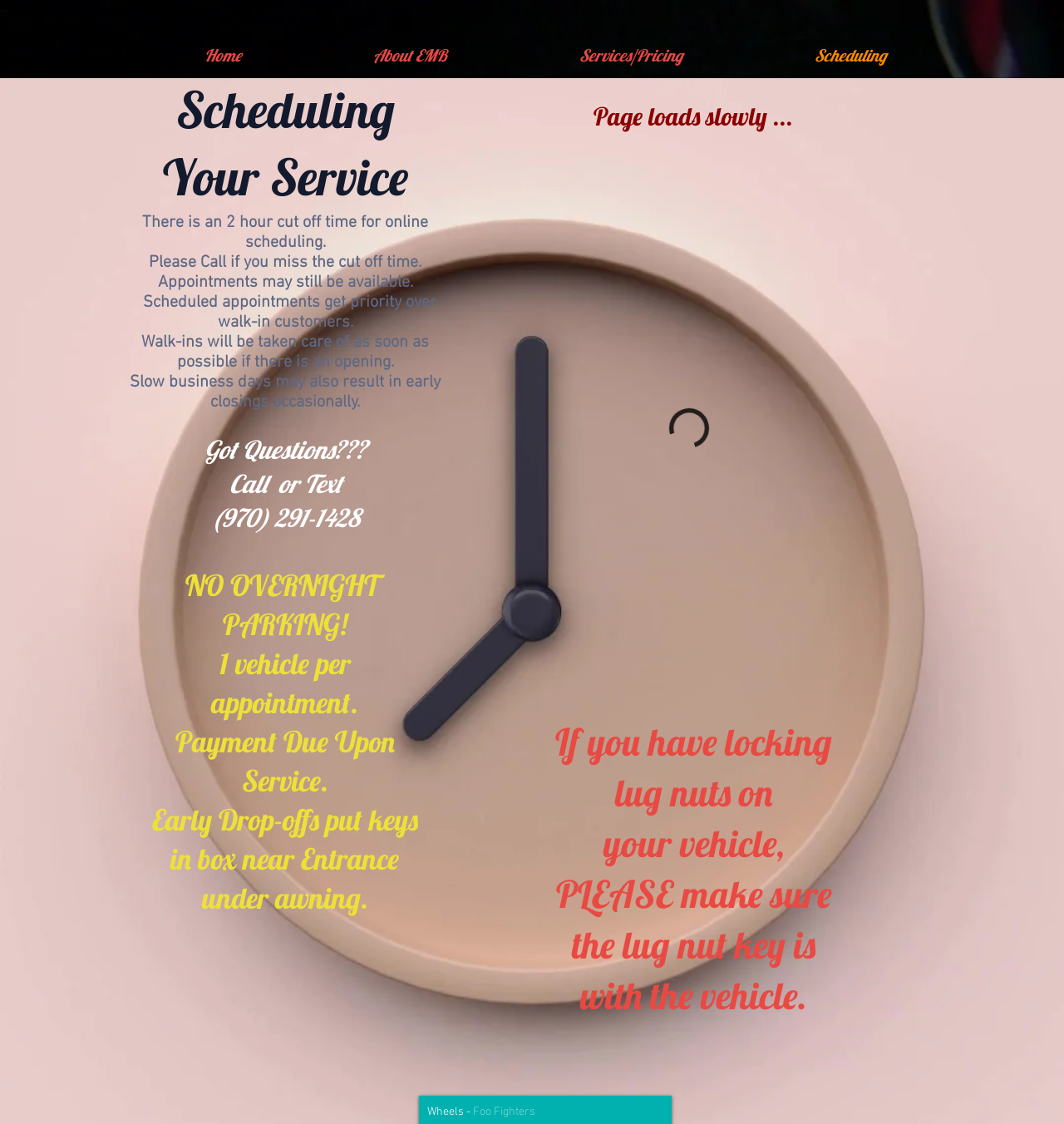What is the phone number to call for questions?
Based on the image, respond with a single word or phrase.

(970) 291-1428